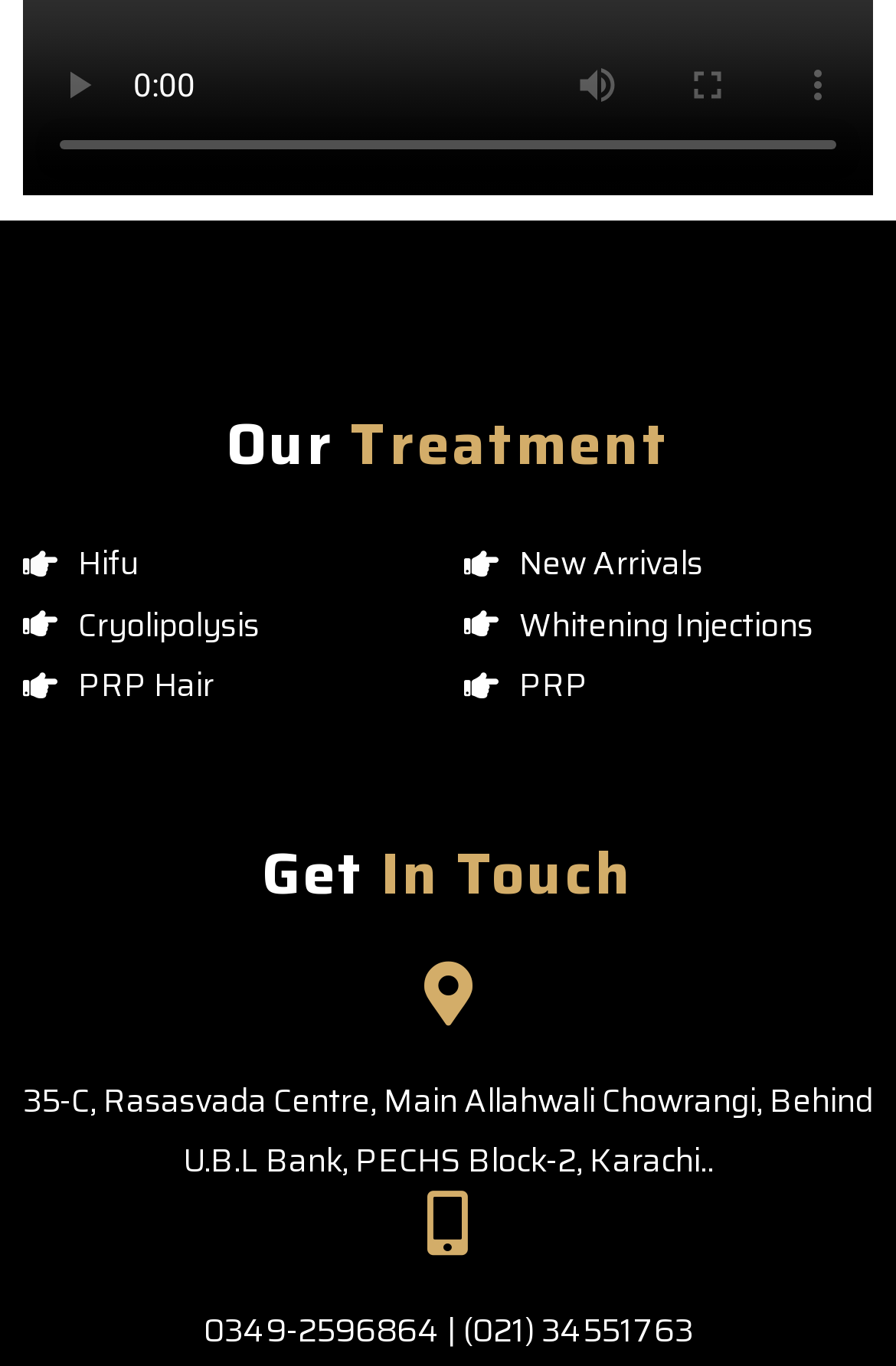Please provide the bounding box coordinates in the format (top-left x, top-left y, bottom-right x, bottom-right y). Remember, all values are floating point numbers between 0 and 1. What is the bounding box coordinate of the region described as: Le Lapin Mal

None